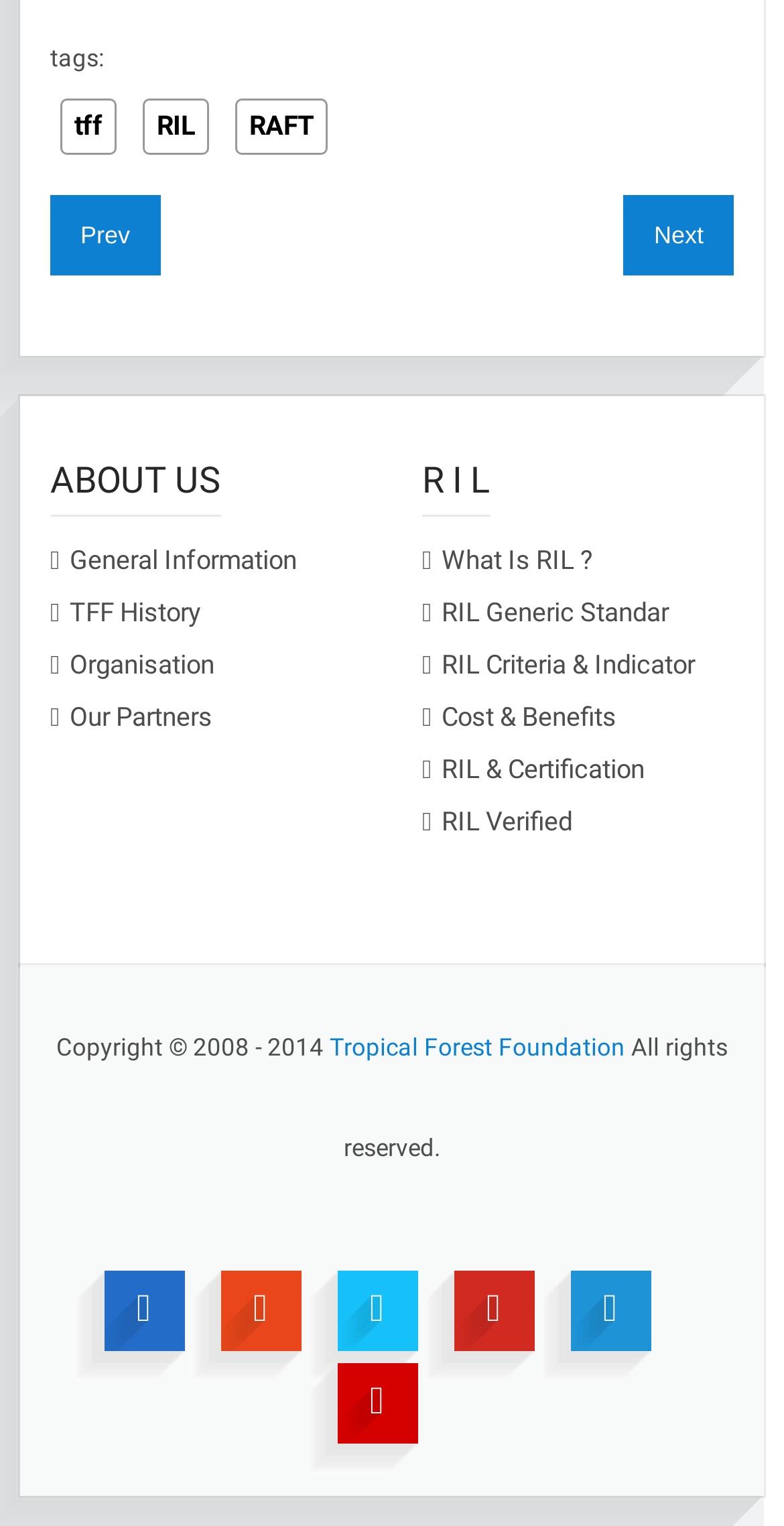Using the elements shown in the image, answer the question comprehensively: What is the copyright year range?

I looked at the footer section and found the copyright information, which states 'Copyright © 2008 - 2014', so the copyright year range is from 2008 to 2014.